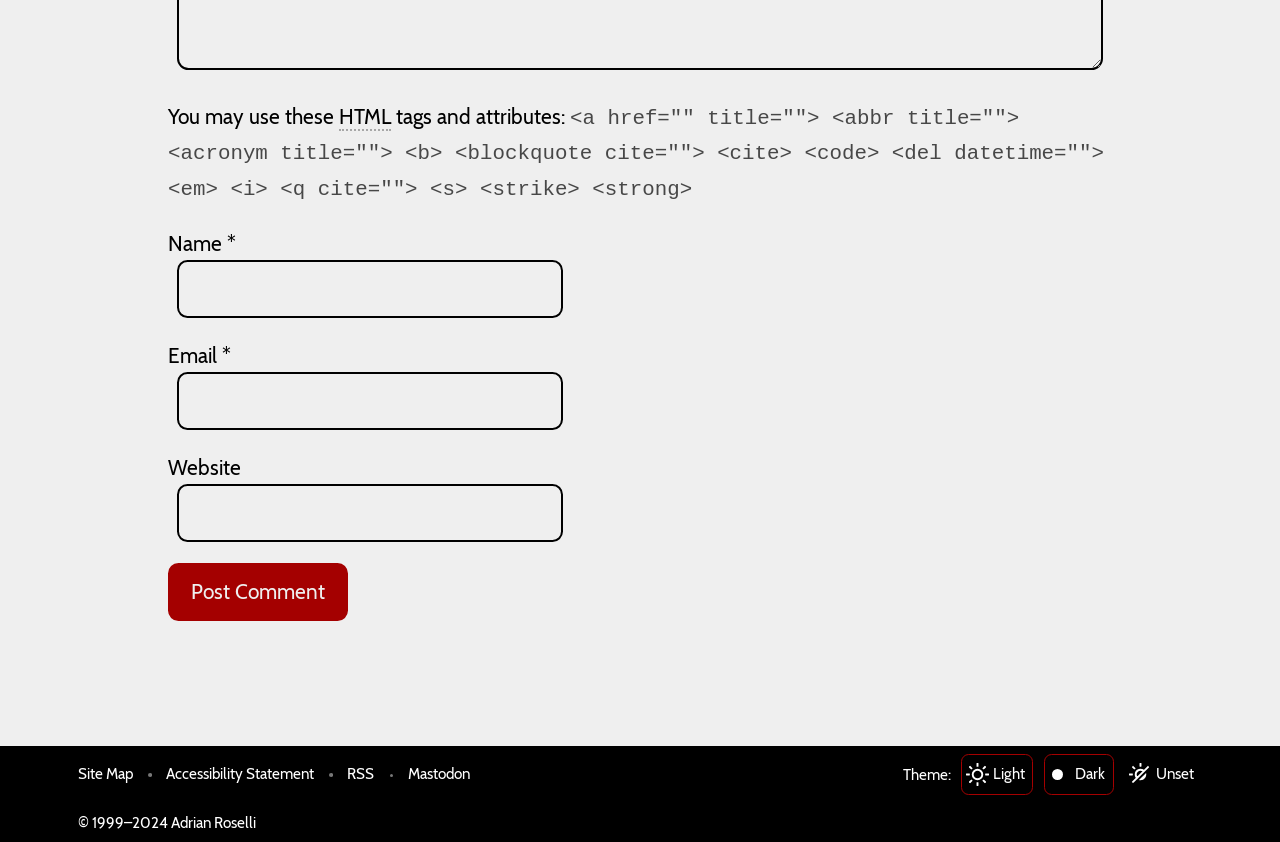Please answer the following question using a single word or phrase: 
What is the function of the button at the bottom?

Post Comment